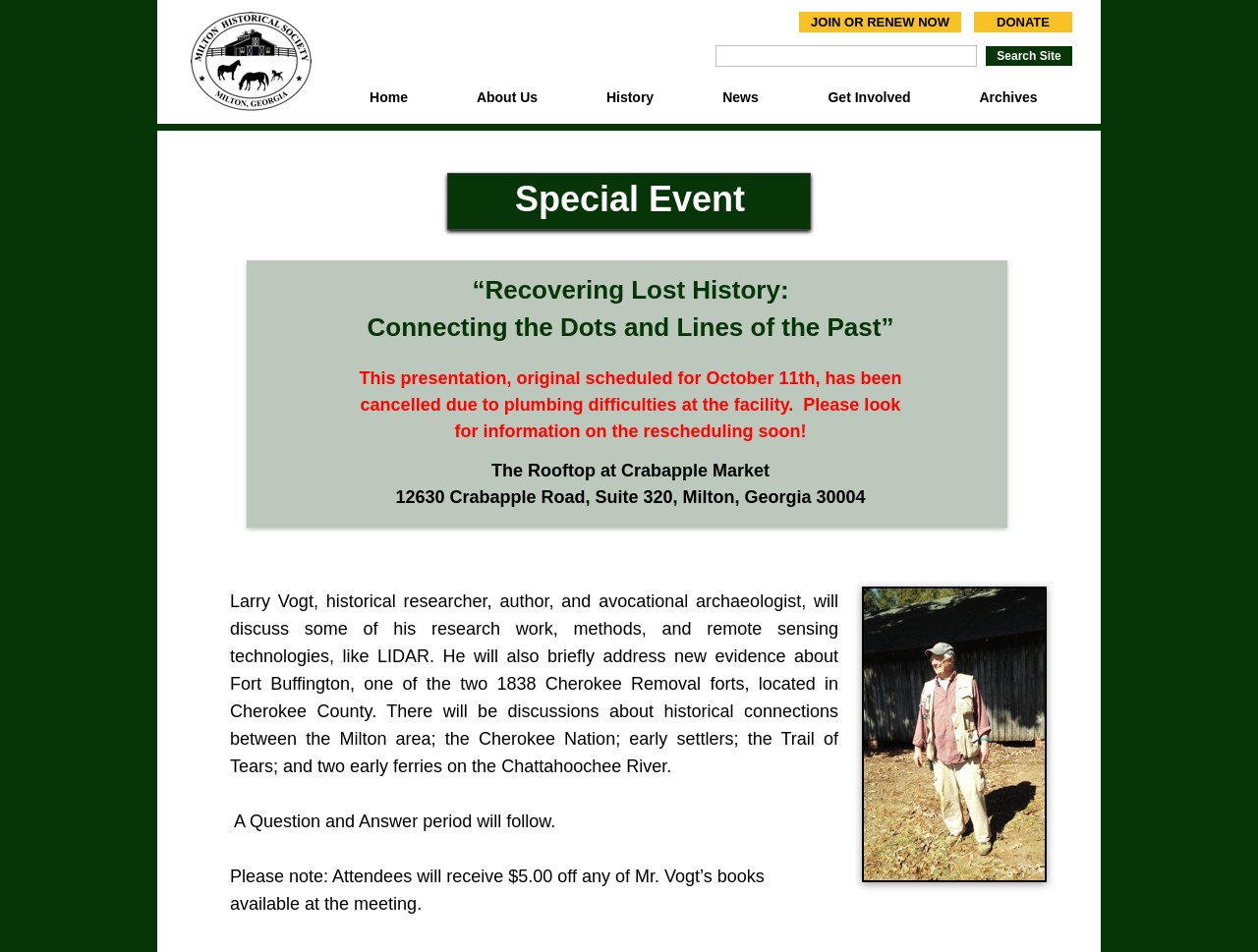What is the topic of discussion?
Please look at the screenshot and answer using one word or phrase.

Historical connections